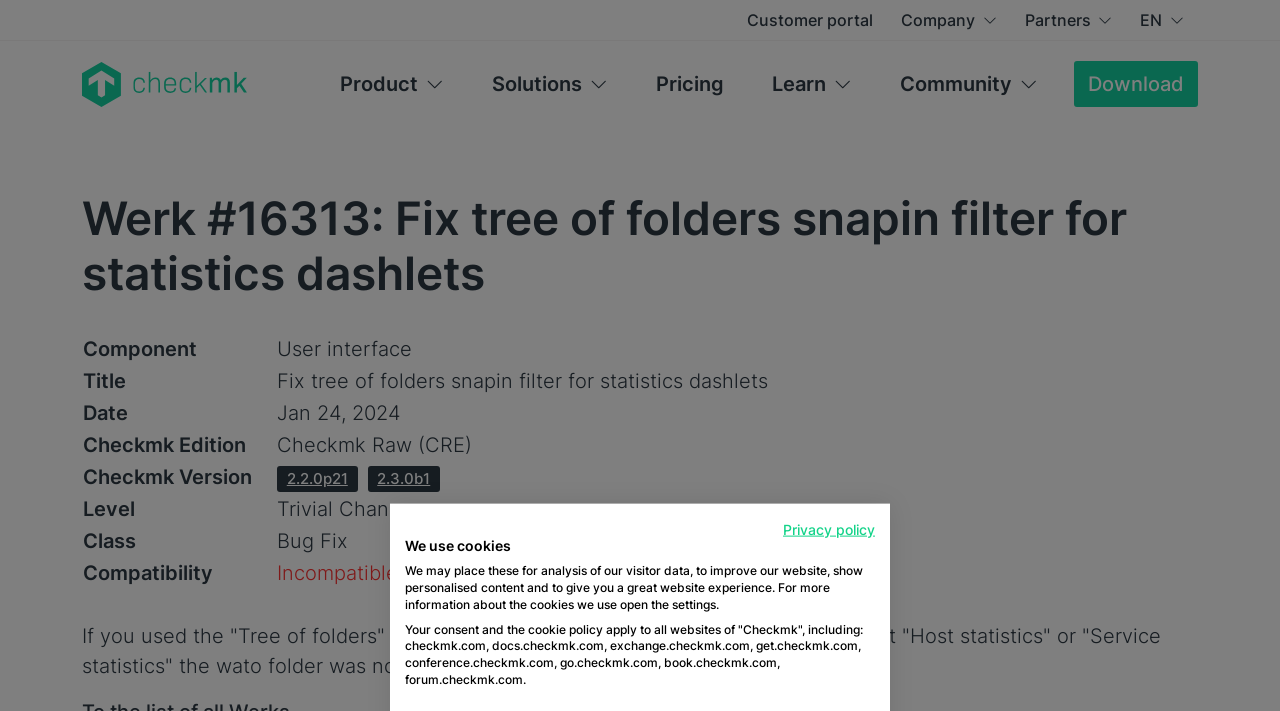Please examine the image and provide a detailed answer to the question: What is the website's policy on cookies?

The website's policy on cookies can be found at the bottom of the webpage, where it is stated that 'We use cookies' for analysis of visitor data, to improve the website, show personalized content, and to give a great website experience.